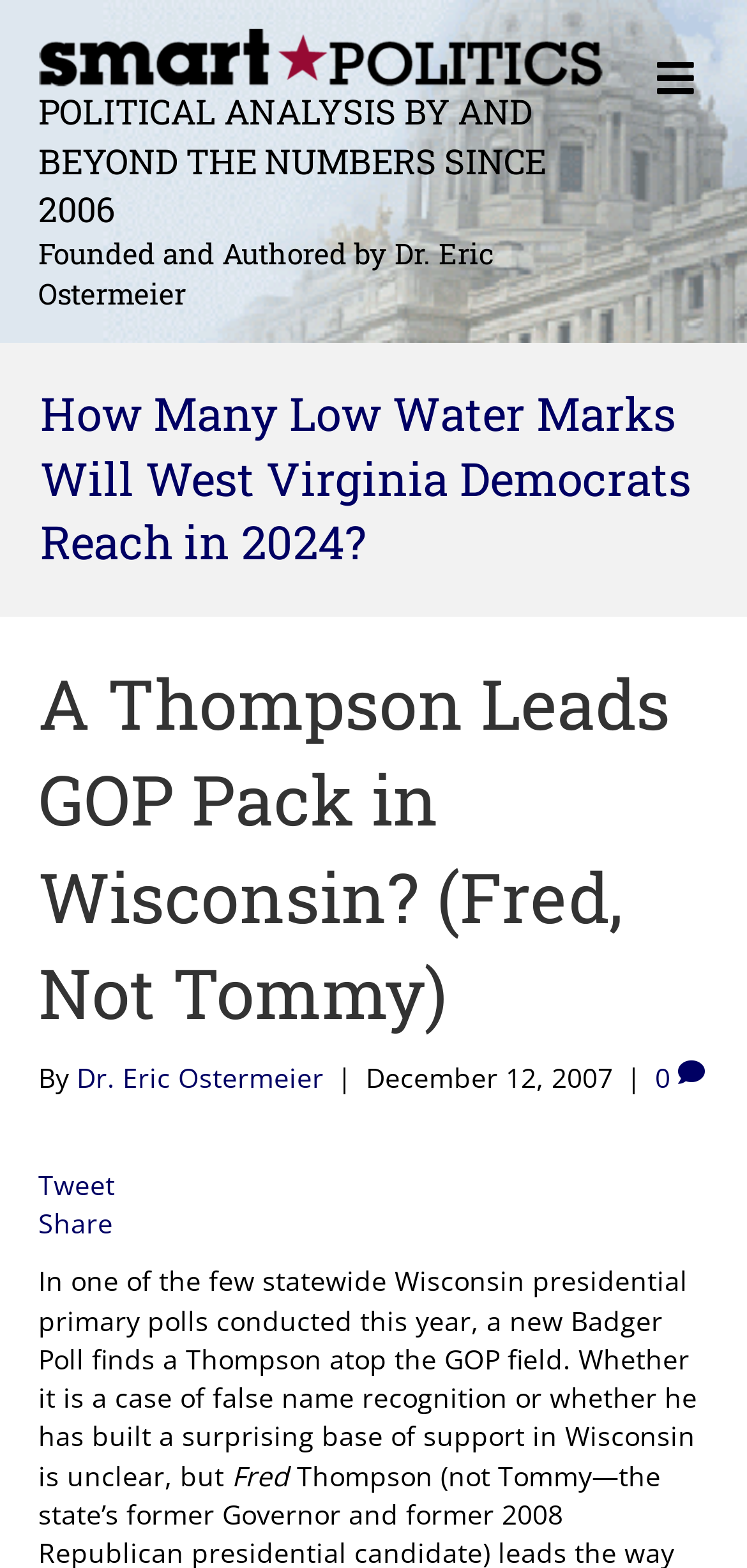What is the name of the person mentioned in the article?
Refer to the image and give a detailed answer to the query.

The answer can be found in the StaticText element 'Fred' which is located in the article content.